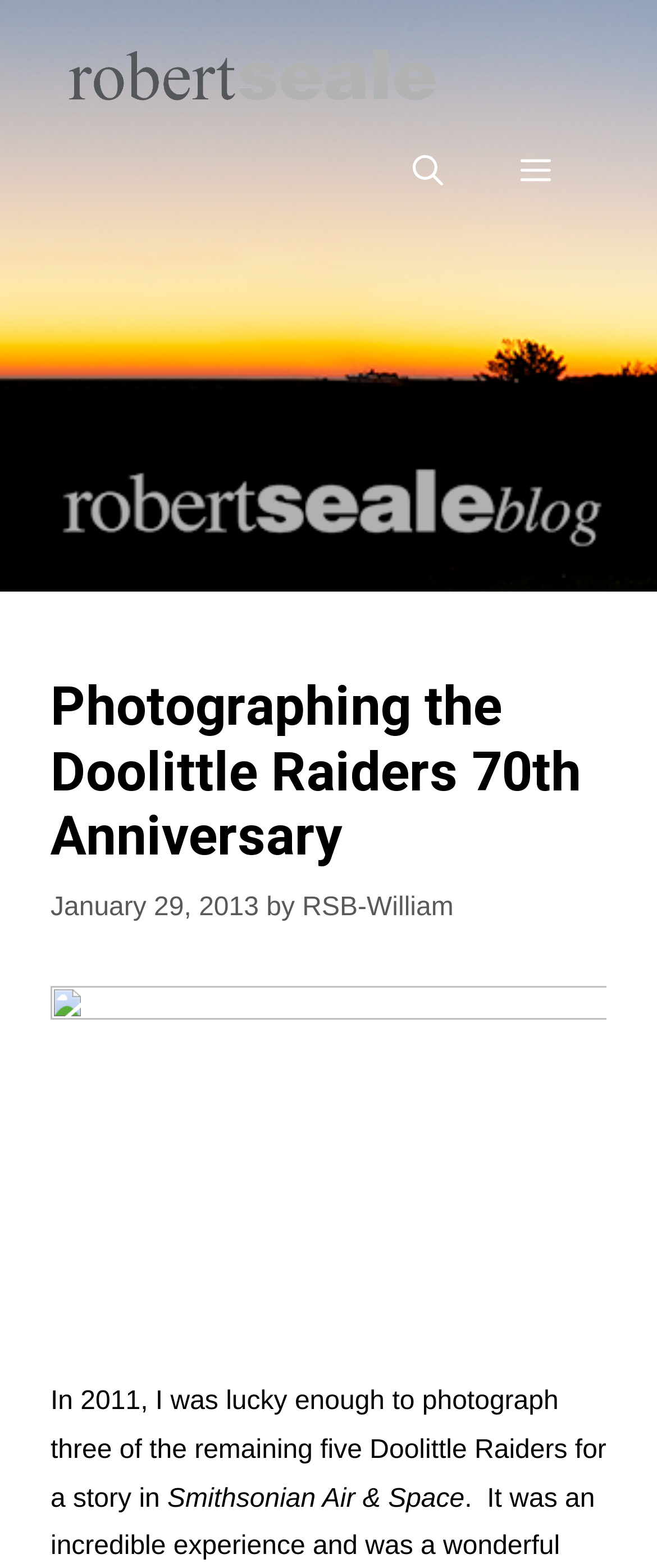Locate the bounding box coordinates for the element described below: "RSB-William". The coordinates must be four float values between 0 and 1, formatted as [left, top, right, bottom].

[0.46, 0.569, 0.69, 0.587]